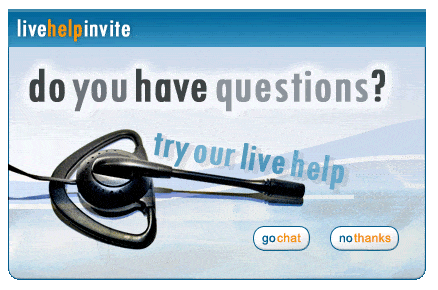Give a detailed account of the contents of the image.

The image features a vibrant and inviting design promoting a live chat support service. At the center, the text "do you have questions?" captures attention, encouraging users to seek assistance. Below this prominent message, a call to action reads "try our live help," highlighting the availability of immediate support for inquiries. 

In the foreground, a headset symbolizes communication and support, suggesting a connection to friendly assistance. The background blends soothing colors, enhancing the approachable feel of the service. Two buttons at the bottom offer choices: "go chat," inviting users to engage in a live chat, and "no thanks," providing the option to decline assistance. This design aims to facilitate user interaction and assure potential customers that help is readily available whenever they need it.